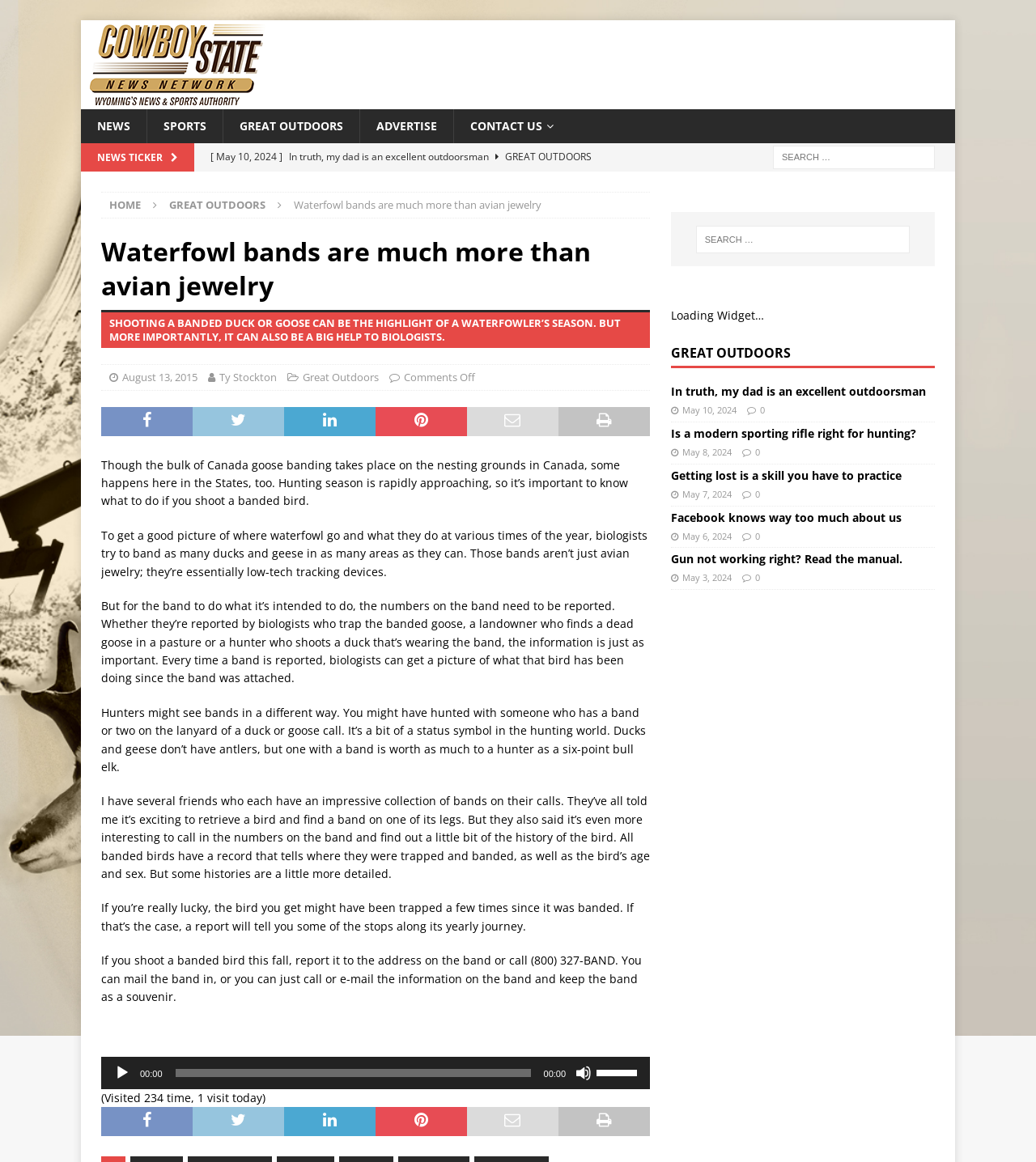Please analyze the image and give a detailed answer to the question:
What is the name of the author of the article?

The name of the author of the article can be found at the bottom of the article, where it says 'Ty Stockton' next to the category 'Great Outdoors'.